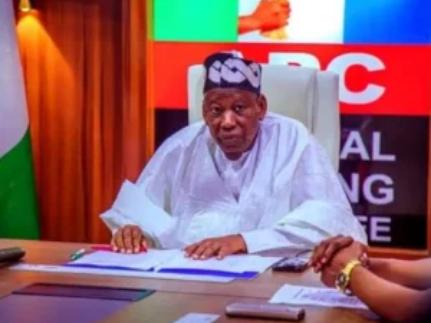What is displayed on the backdrop behind the individual?
Answer with a single word or phrase by referring to the visual content.

colorful banners with APC